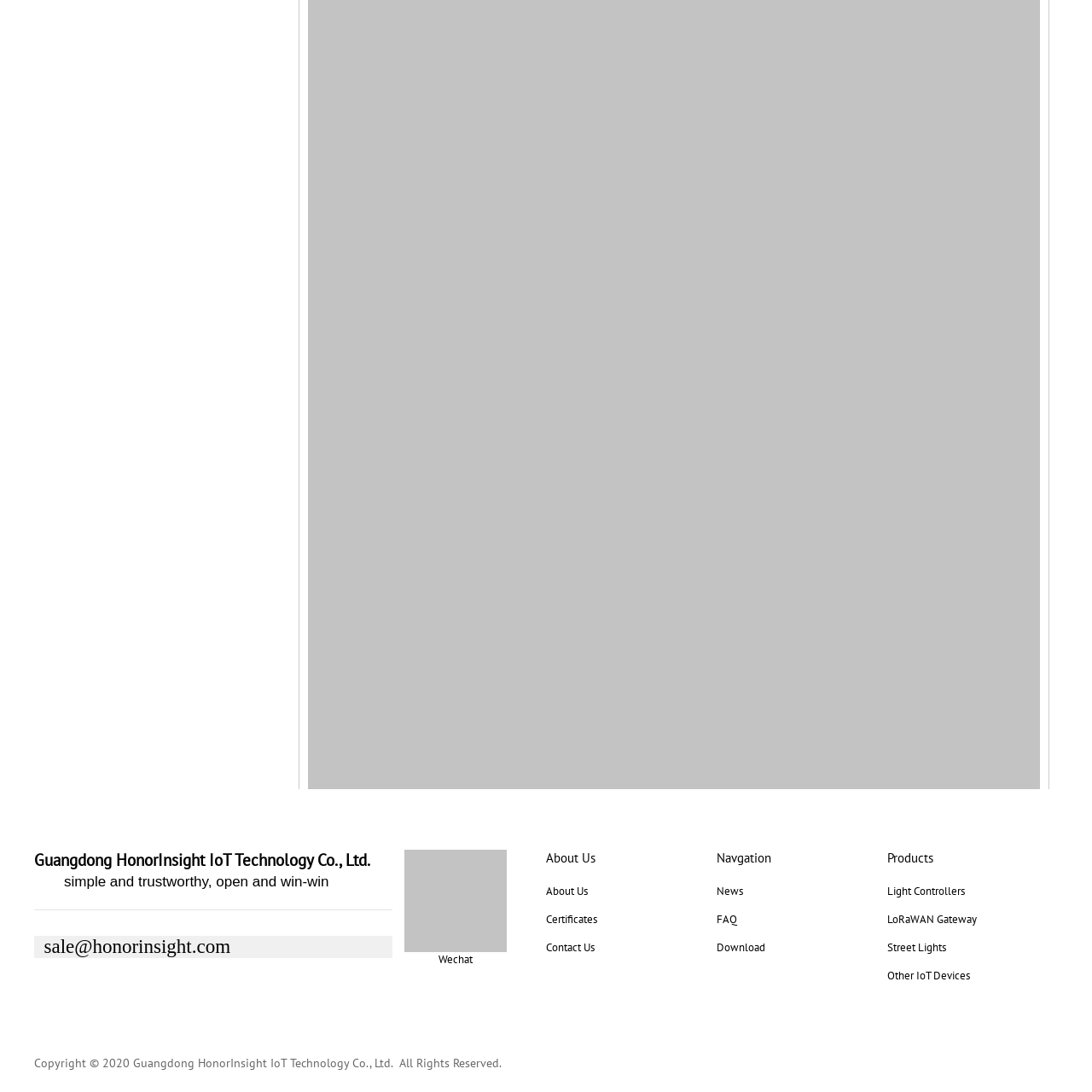Provide an in-depth caption for the image inside the red boundary.

The image displays a QR code associated with WeChat for Guangdong HonorInsight IoT Technology Co., Ltd. This company emphasizes its commitment to simplicity, trustworthiness, and collaborative success in the field of Internet of Things (IoT) technology. The QR code likely serves as a direct link for customers or partners to connect with the company on WeChat, offering a convenient way to access information and services provided by HonorInsight. The corporate tagline, "simple and trustworthy, open and win-win," reflects their business philosophy, aimed at fostering strong relationships through open communication and reliable service.